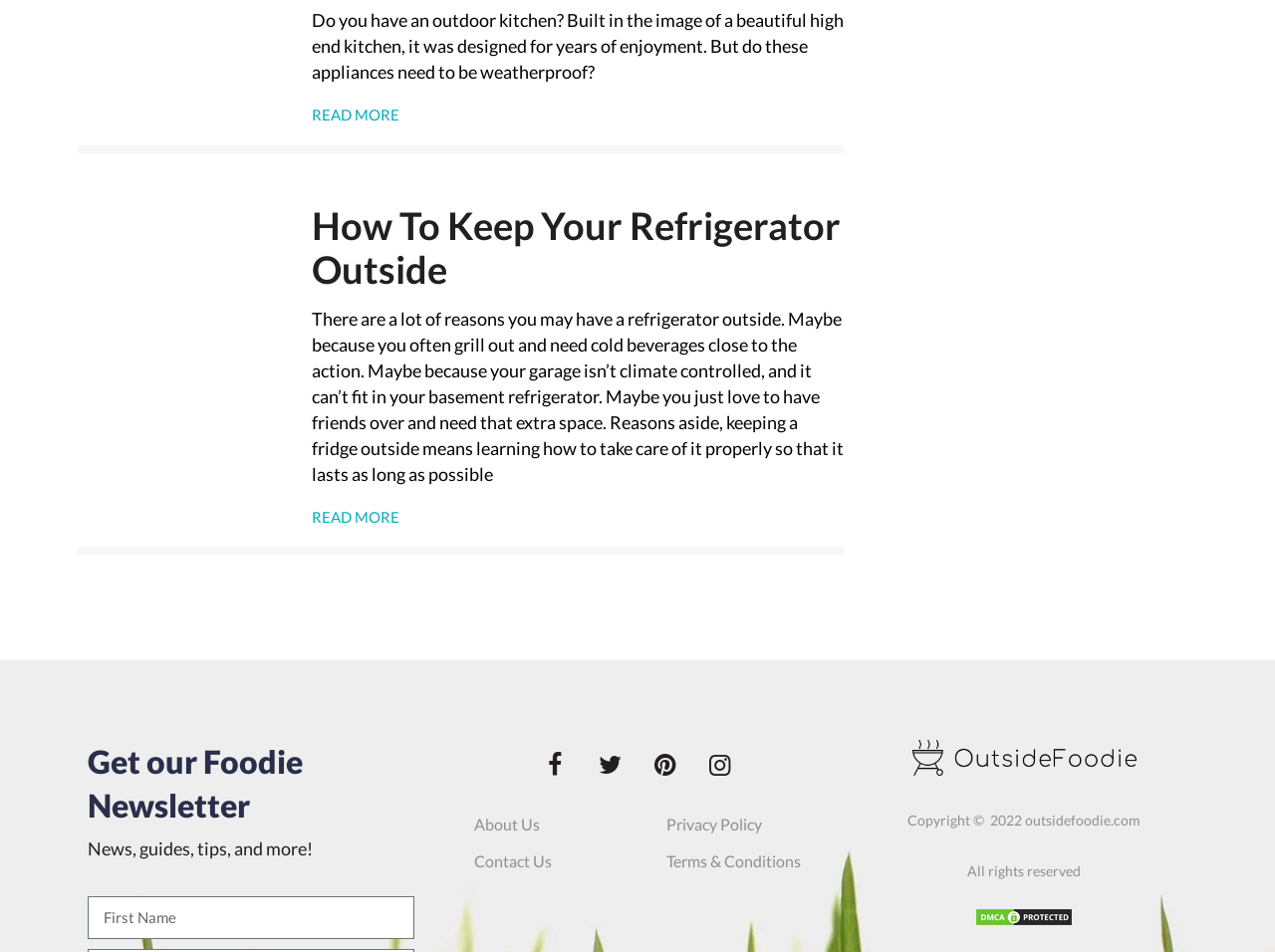Please determine the bounding box coordinates of the element to click on in order to accomplish the following task: "Read the article about keeping a refrigerator outside". Ensure the coordinates are four float numbers ranging from 0 to 1, i.e., [left, top, right, bottom].

[0.245, 0.212, 0.659, 0.306]